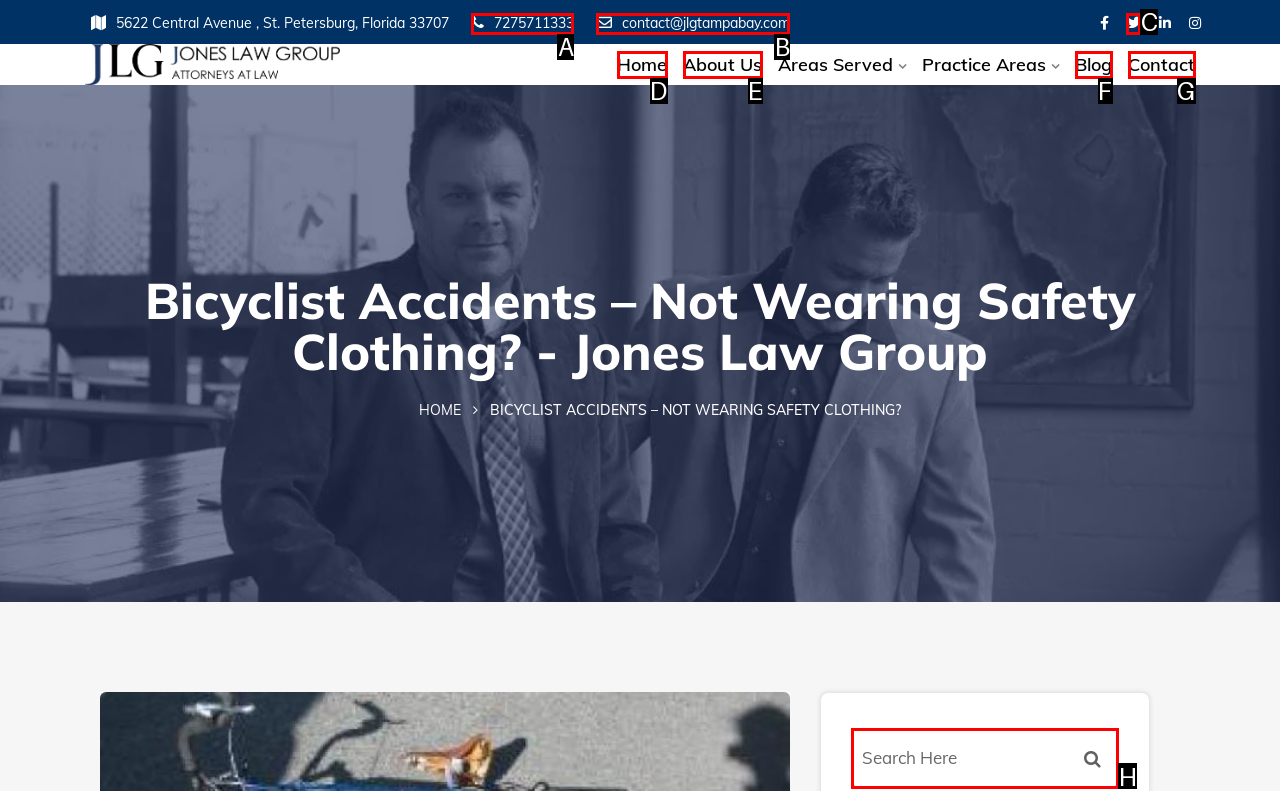Identify the HTML element to select in order to accomplish the following task: search for something
Reply with the letter of the chosen option from the given choices directly.

H